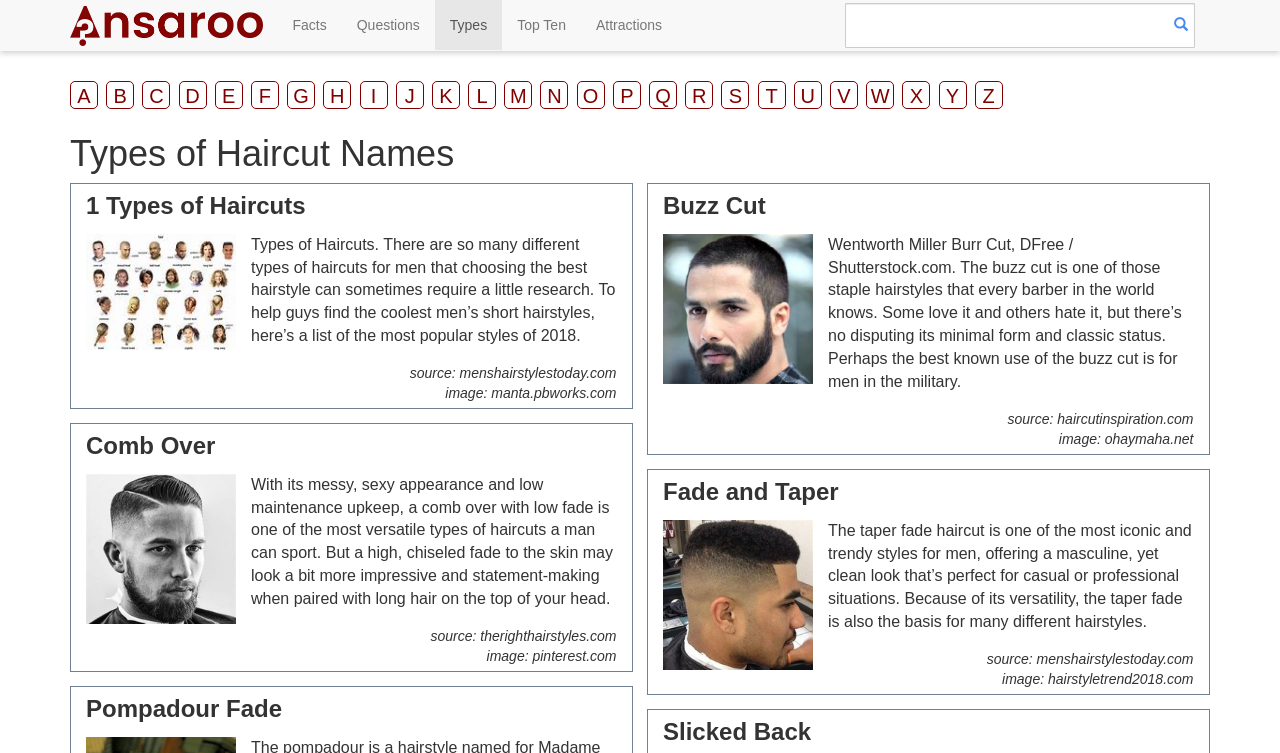Is this webpage focused on haircuts for a specific gender?
Give a comprehensive and detailed explanation for the question.

Based on the language and content of the webpage, it appears to be focused on haircuts for men. The text descriptions and images suggest that the webpage is targeting a male audience.